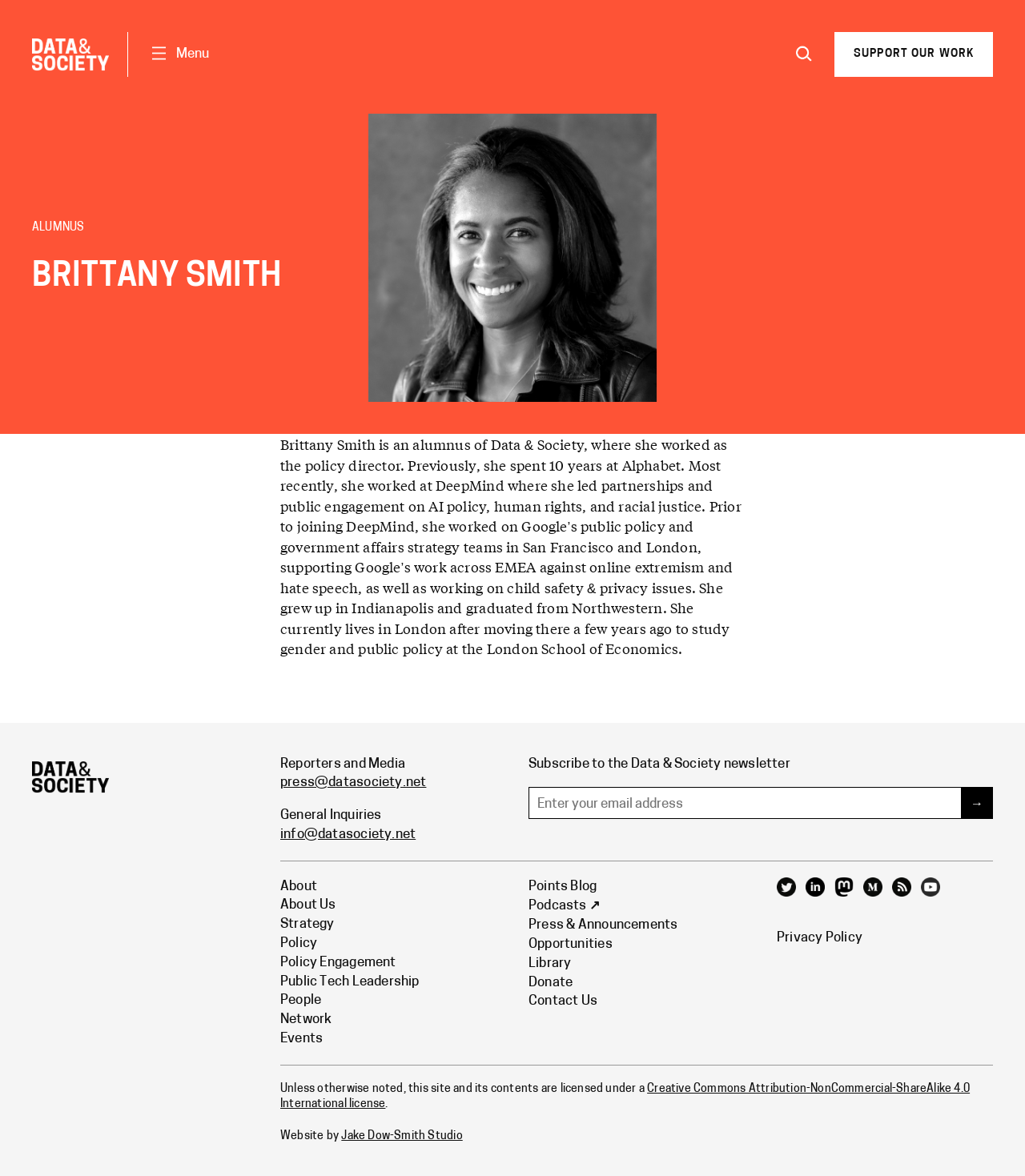Locate the bounding box of the UI element defined by this description: "Points Blog". The coordinates should be given as four float numbers between 0 and 1, formatted as [left, top, right, bottom].

[0.516, 0.748, 0.582, 0.759]